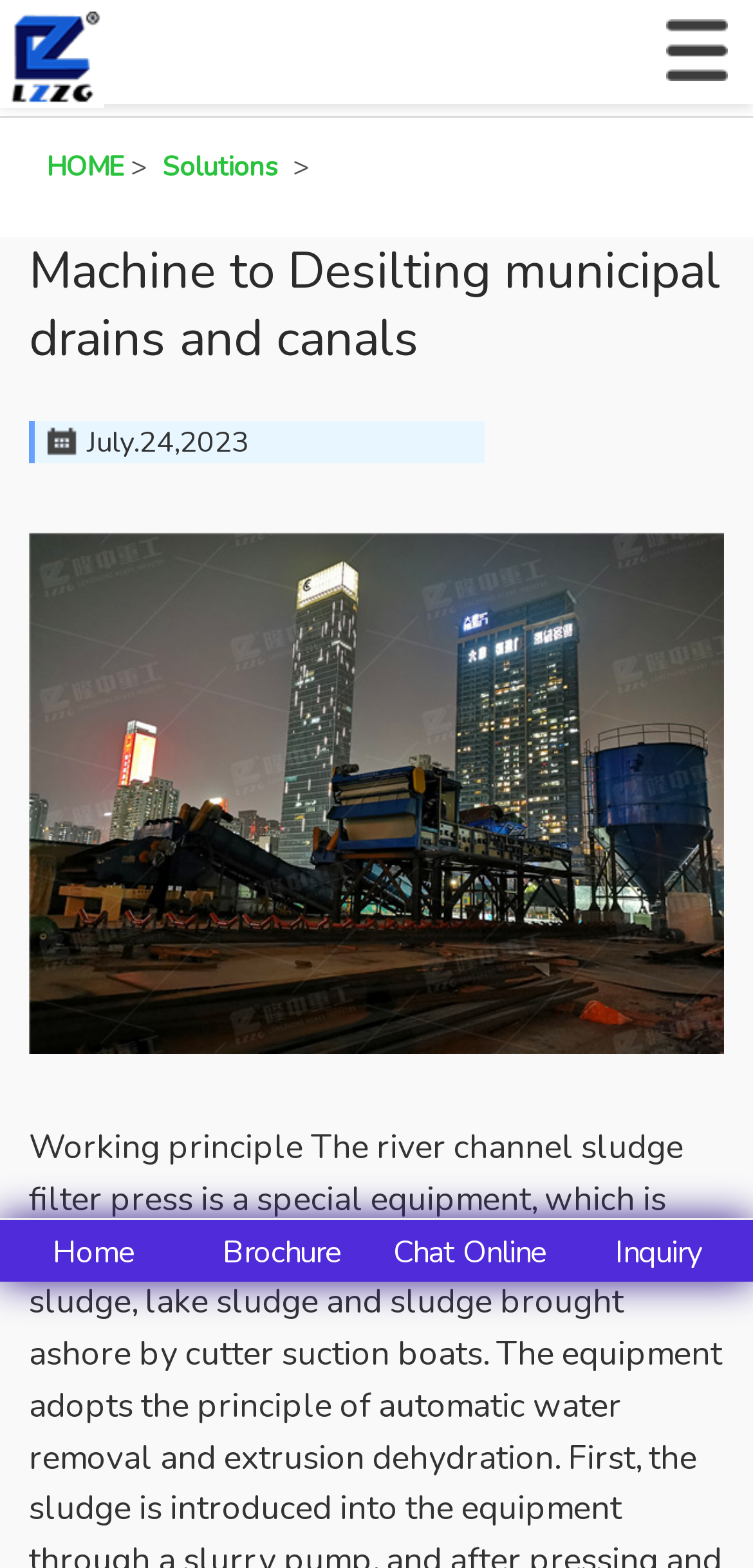Analyze the image and give a detailed response to the question:
What is the date of the article?

I found the date by looking at the static text element with the text 'July.24,2023' which is located next to the date icon image.